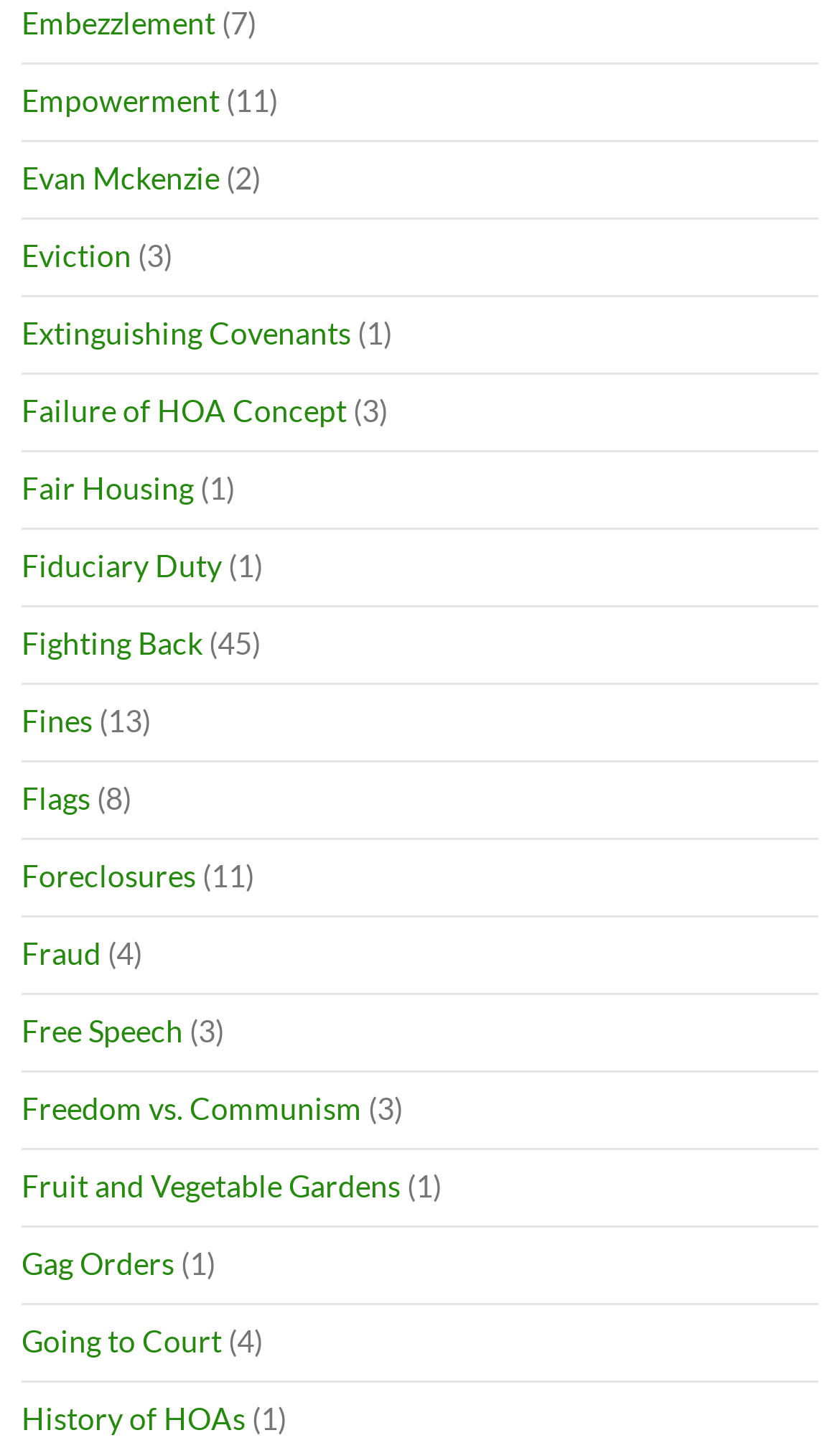From the element description Fruit and Vegetable Gardens, predict the bounding box coordinates of the UI element. The coordinates must be specified in the format (top-left x, top-left y, bottom-right x, bottom-right y) and should be within the 0 to 1 range.

[0.026, 0.808, 0.477, 0.834]